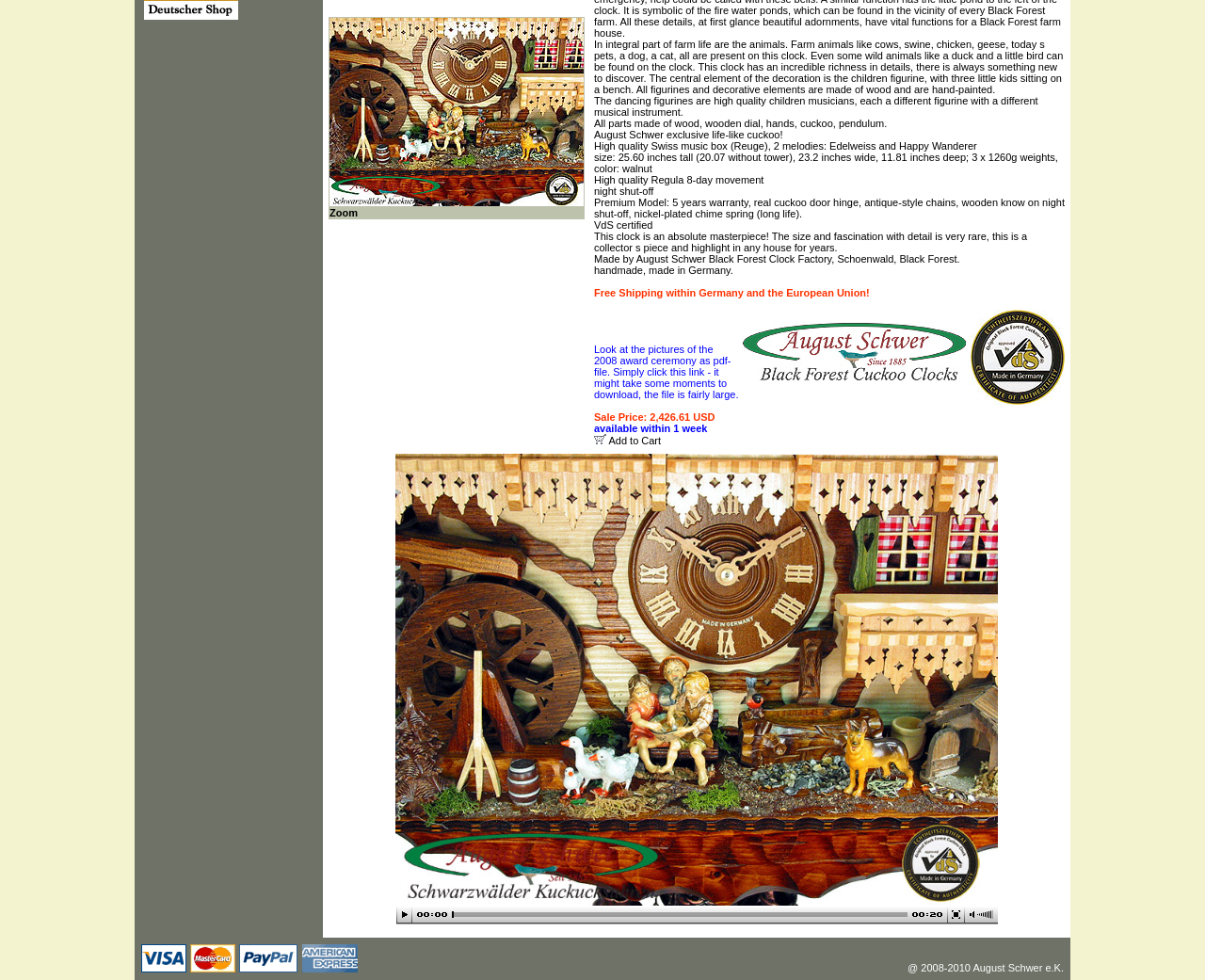Given the description "parent_node: Categories", determine the bounding box of the corresponding UI element.

[0.12, 0.011, 0.198, 0.022]